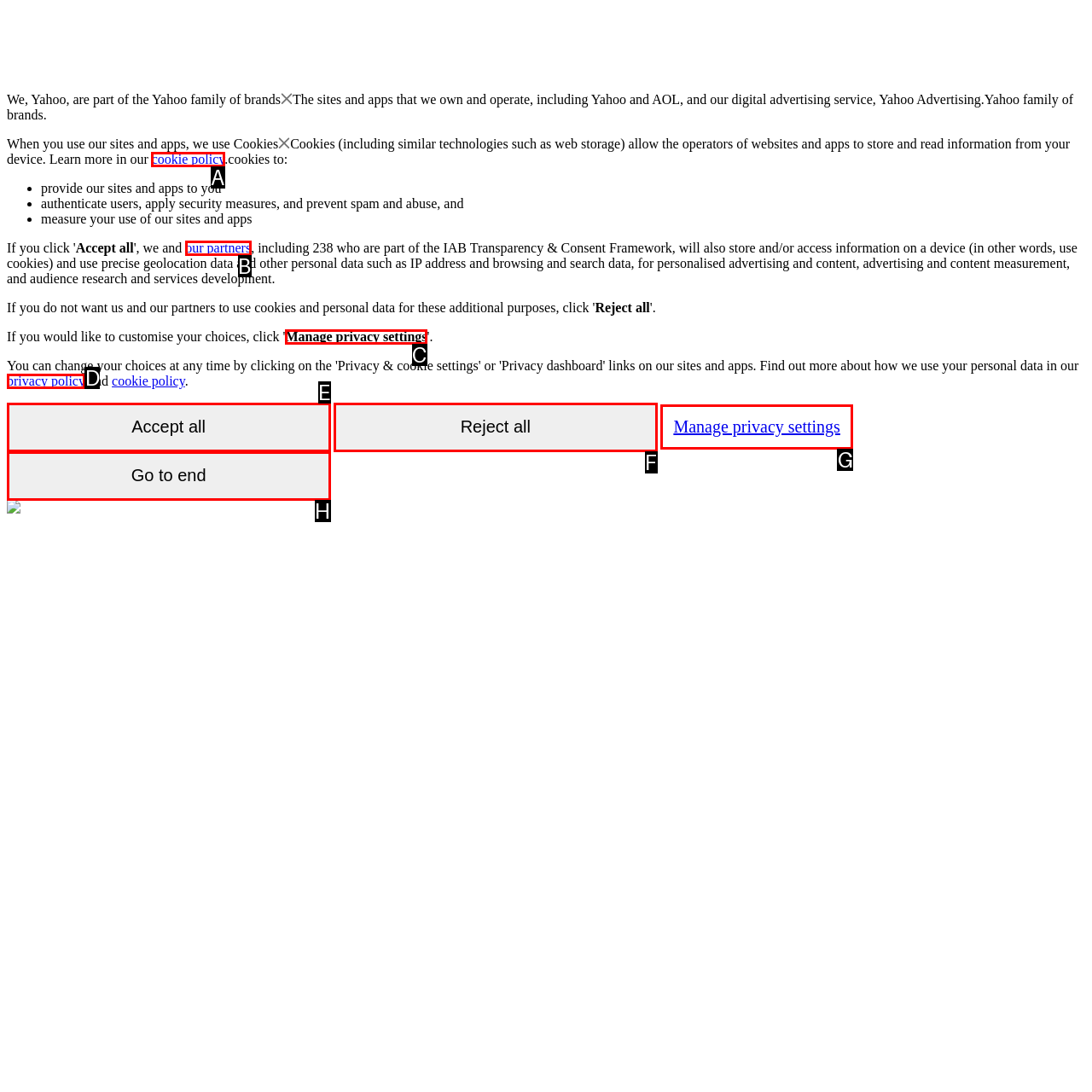Identify which HTML element should be clicked to fulfill this instruction: Click the 'Manage privacy settings' button Reply with the correct option's letter.

C